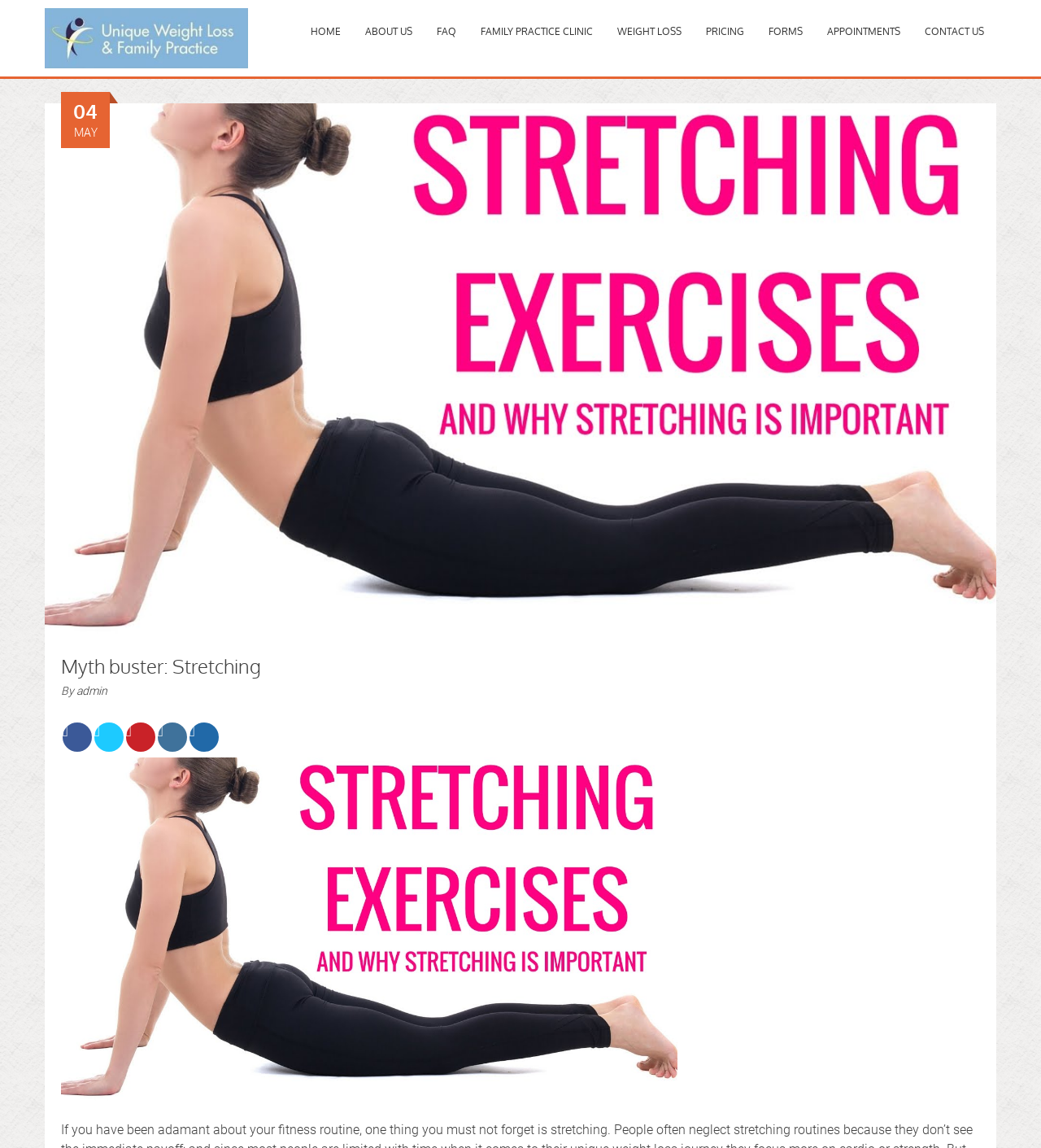Please determine the primary heading and provide its text.

Myth buster: Stretching